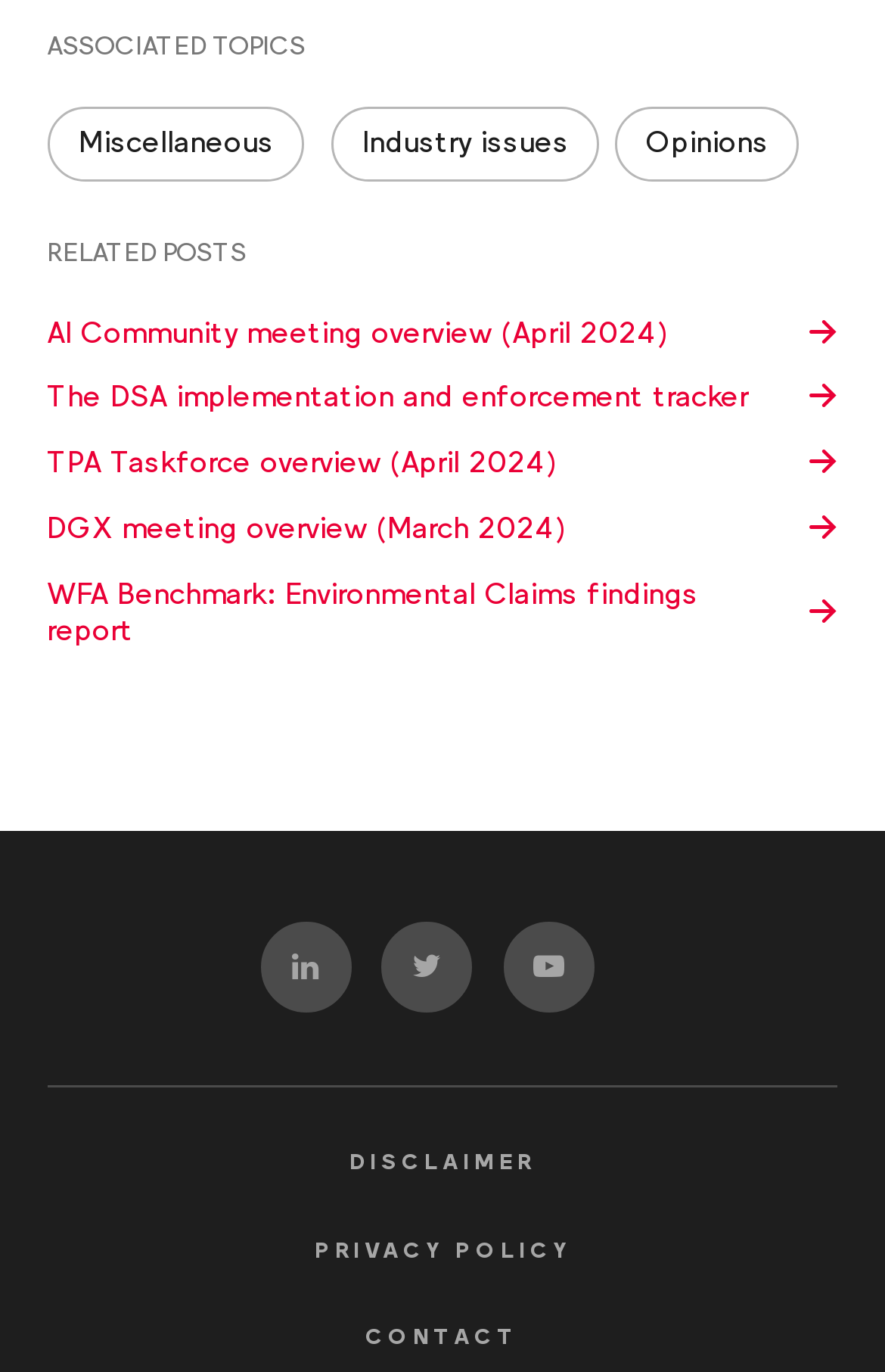Please identify the bounding box coordinates of the clickable area that will allow you to execute the instruction: "View AI Community meeting overview".

[0.053, 0.229, 0.947, 0.256]